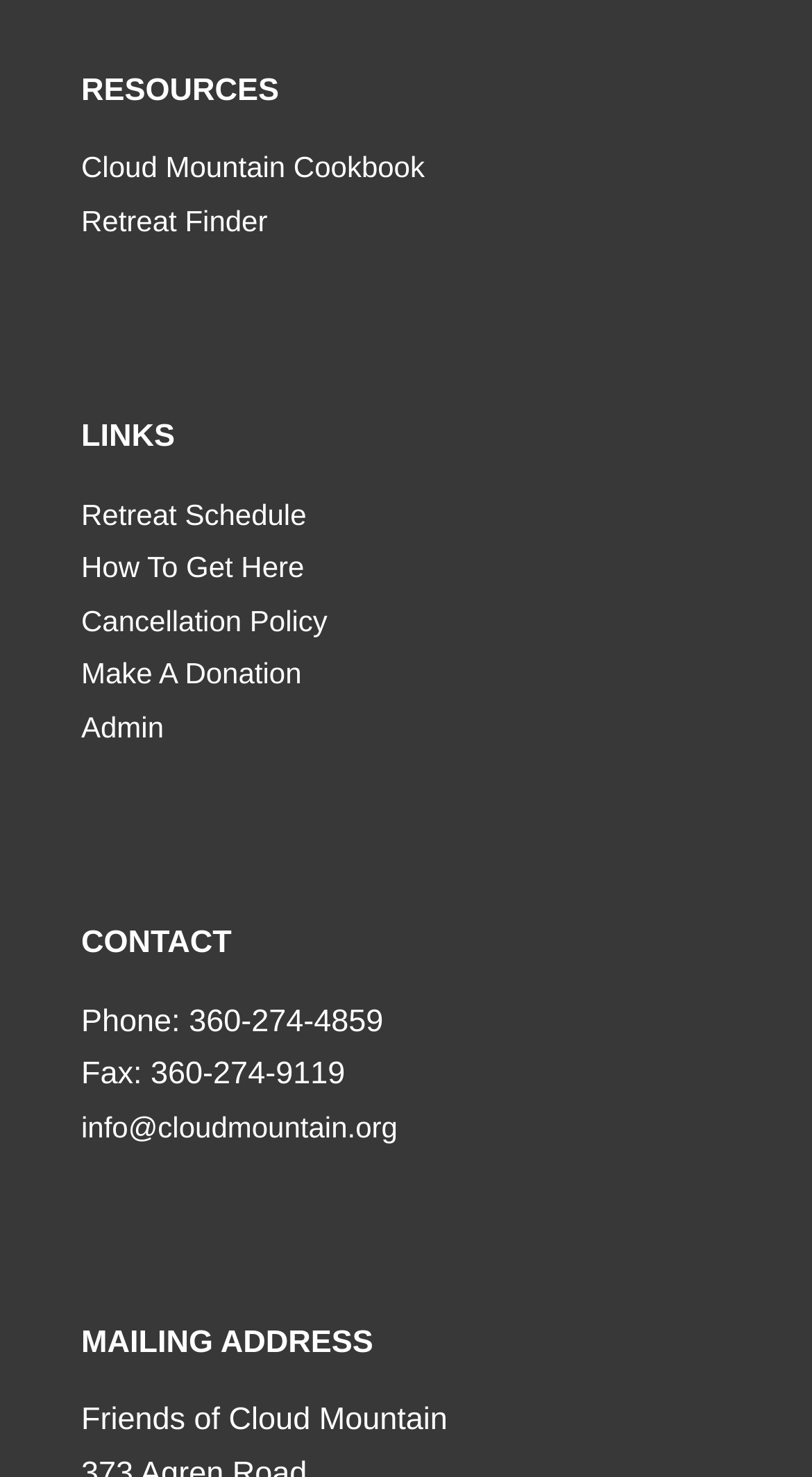Please locate the bounding box coordinates of the region I need to click to follow this instruction: "Check the retreat schedule".

[0.1, 0.337, 0.377, 0.359]